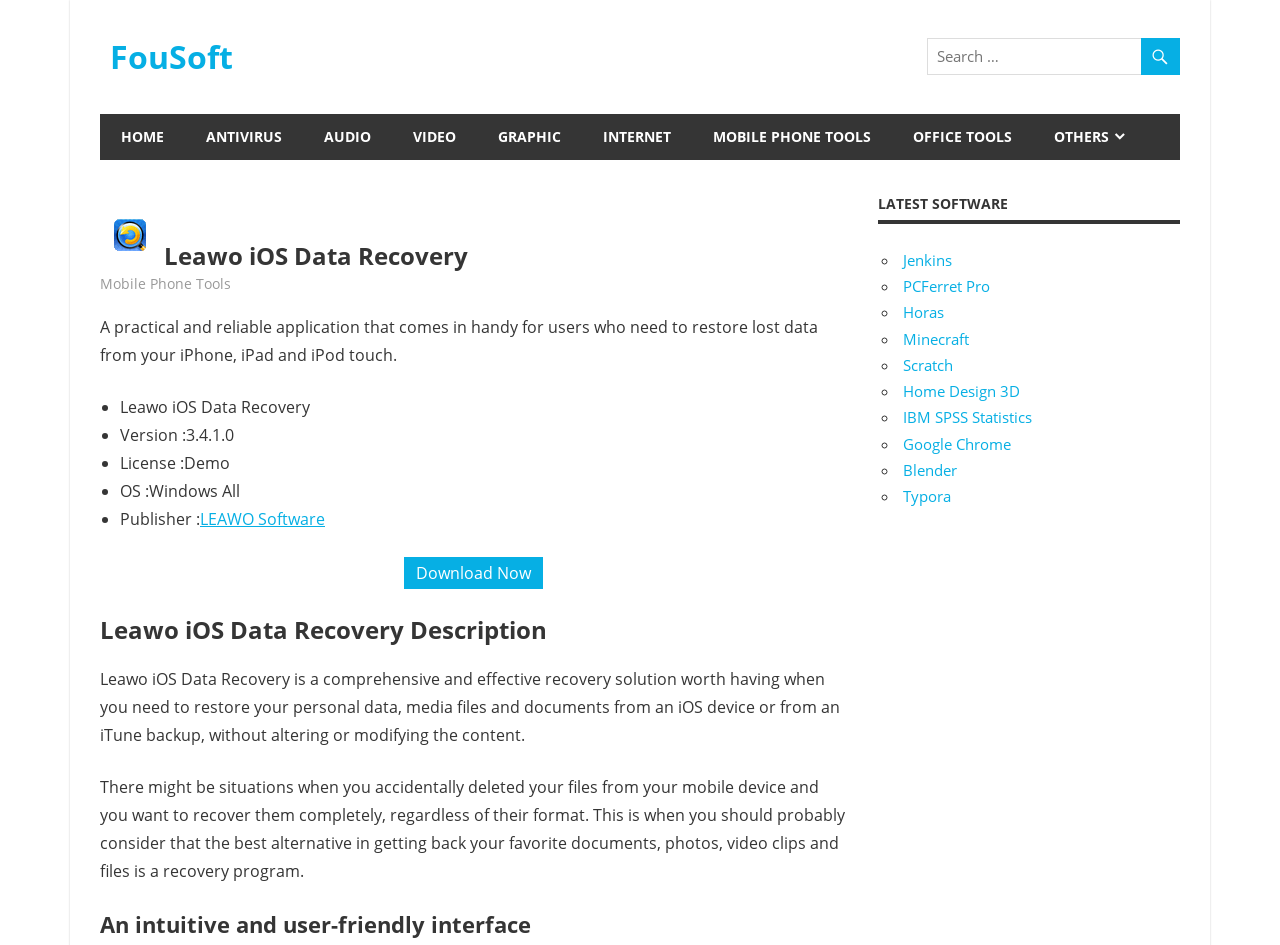Please provide a one-word or short phrase answer to the question:
What is the publisher of the software?

LEAWO Software